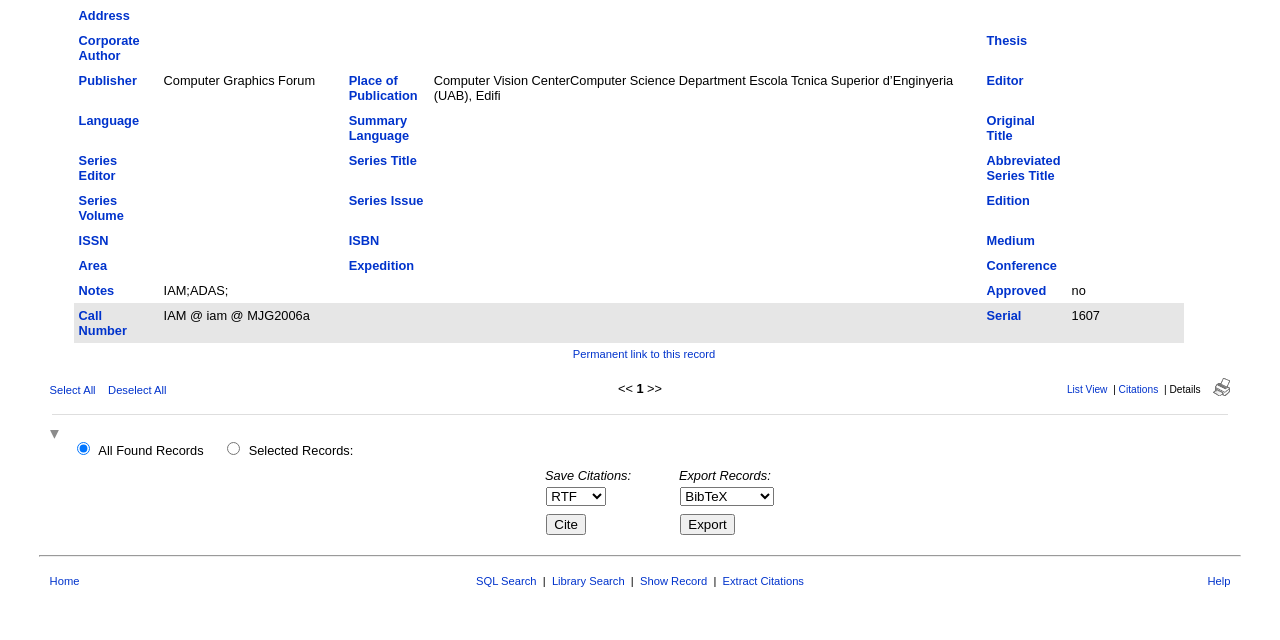Identify the bounding box coordinates for the UI element mentioned here: "Place of Publication". Provide the coordinates as four float values between 0 and 1, i.e., [left, top, right, bottom].

[0.272, 0.114, 0.326, 0.161]